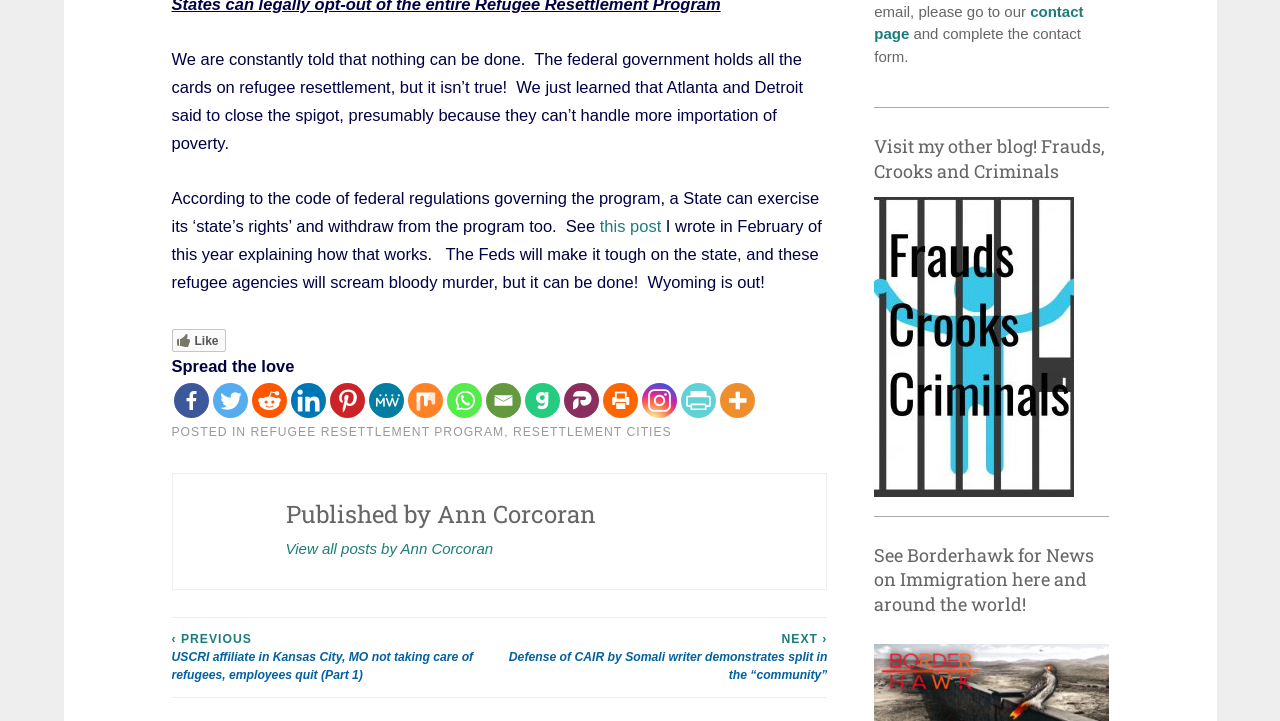Who wrote the article?
Please use the image to deliver a detailed and complete answer.

The author of the article is mentioned at the bottom of the page, where it says 'Published by Ann Corcoran'.